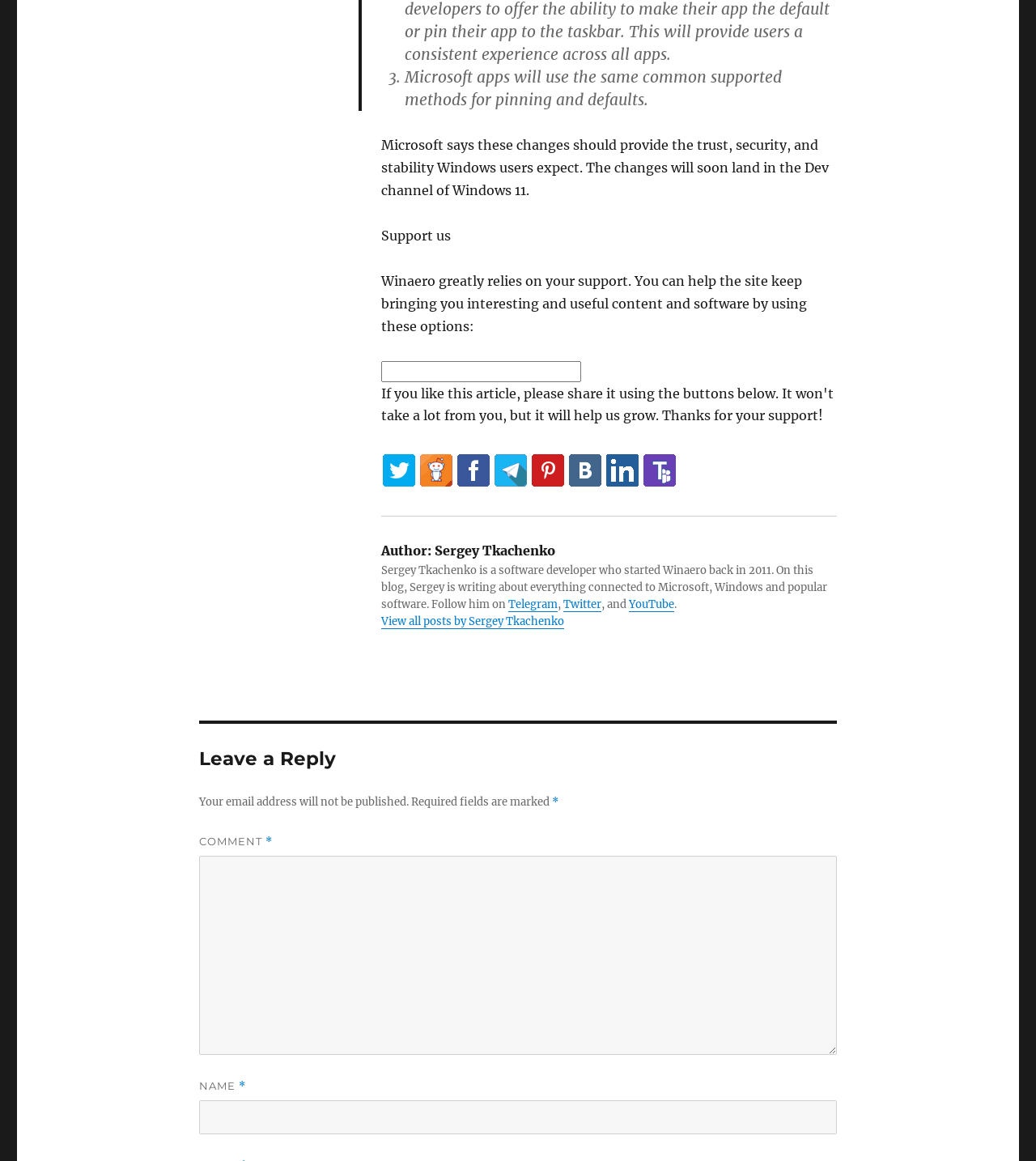Locate the bounding box coordinates of the element that should be clicked to execute the following instruction: "Share on Twitter".

[0.37, 0.391, 0.401, 0.419]